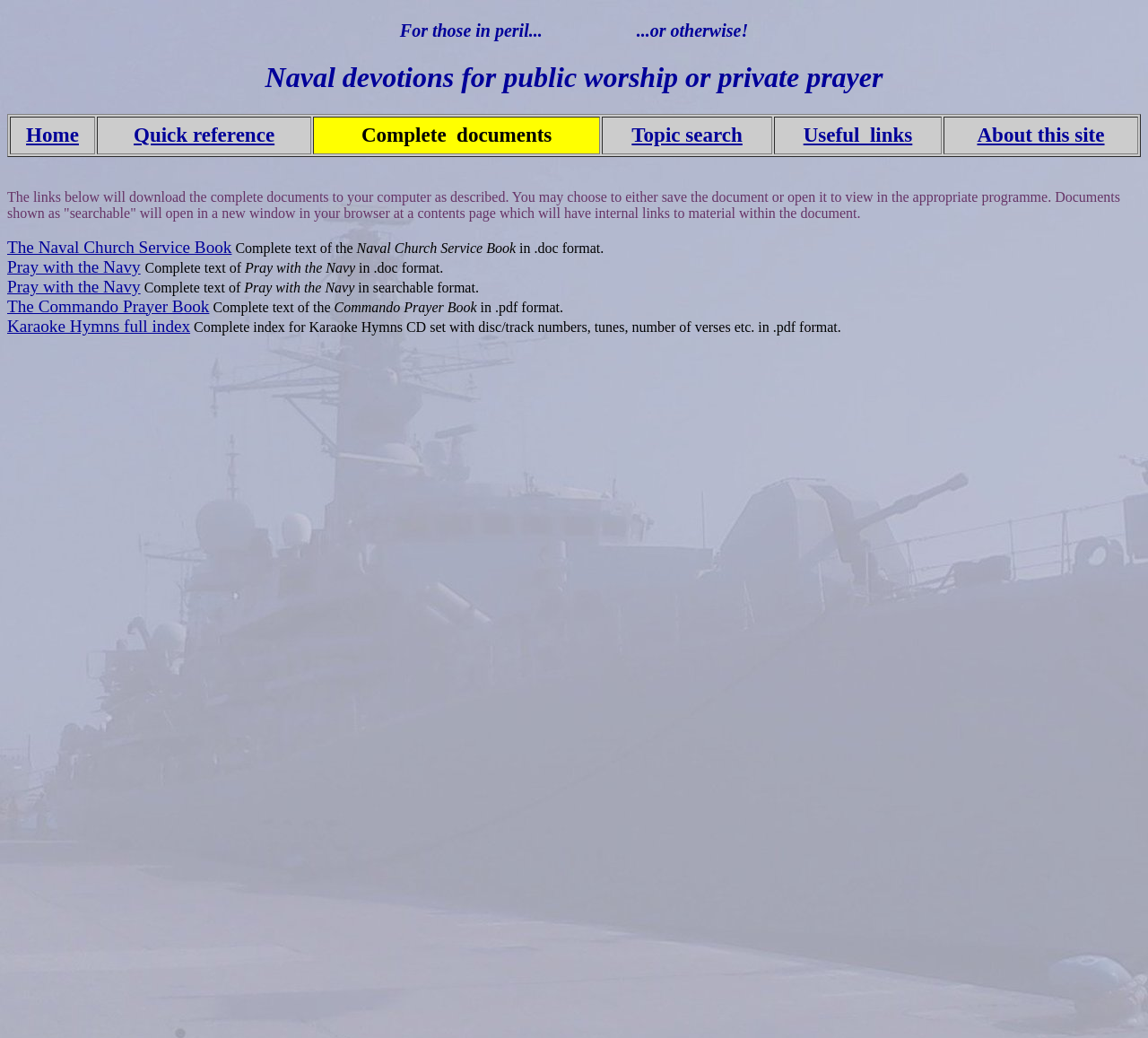Please indicate the bounding box coordinates for the clickable area to complete the following task: "Access Karaoke Hymns full index". The coordinates should be specified as four float numbers between 0 and 1, i.e., [left, top, right, bottom].

[0.006, 0.305, 0.166, 0.323]